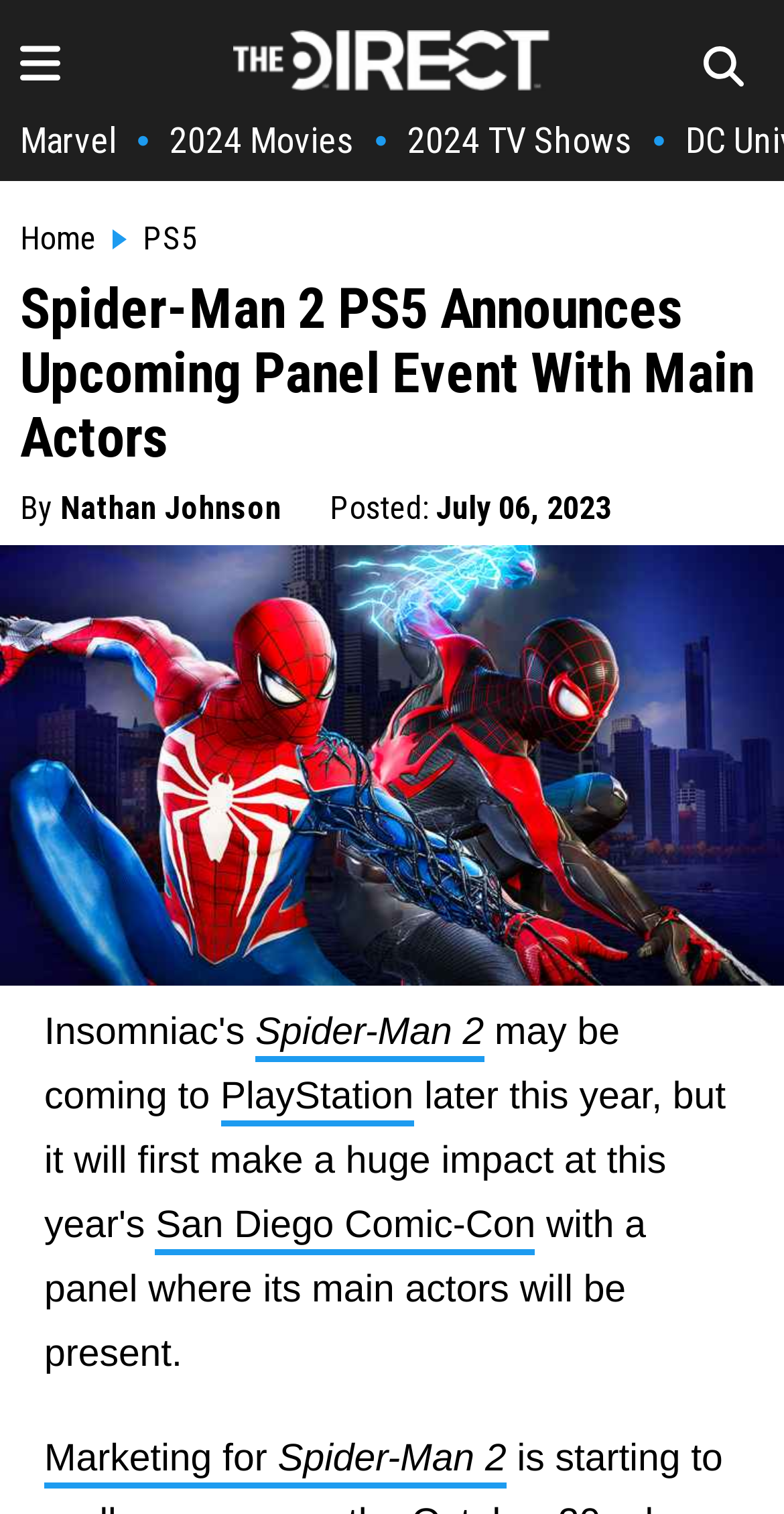Generate the text content of the main heading of the webpage.

Spider-Man 2 PS5 Announces Upcoming Panel Event With Main Actors